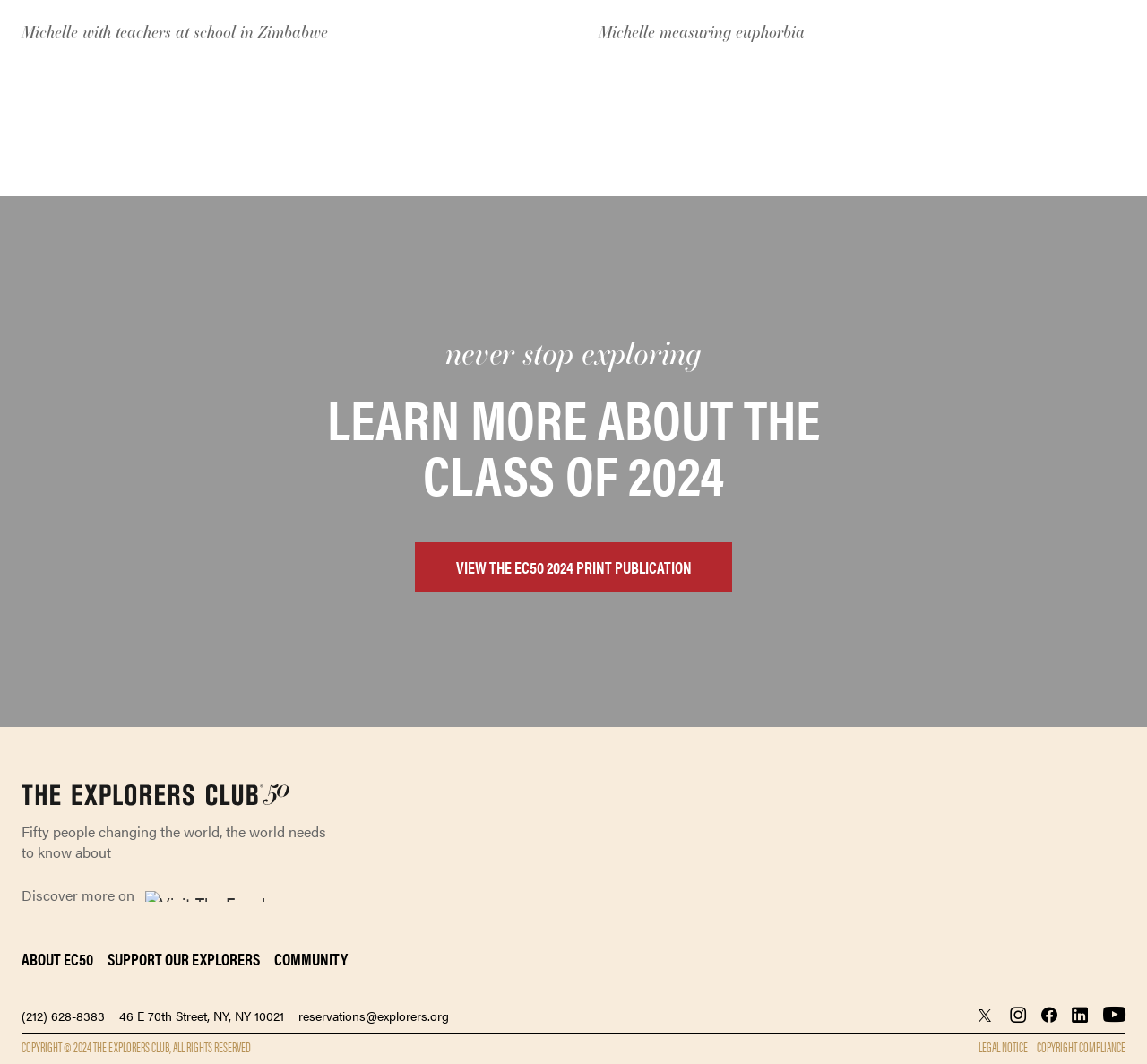Analyze the image and answer the question with as much detail as possible: 
What is the copyright year of the webpage?

I found the answer by looking at the text on the webpage. The text 'COPYRIGHT © 2024 THE EXPLORERS CLUB, ALL RIGHTS RESERVED' indicates that the copyright year is 2024.